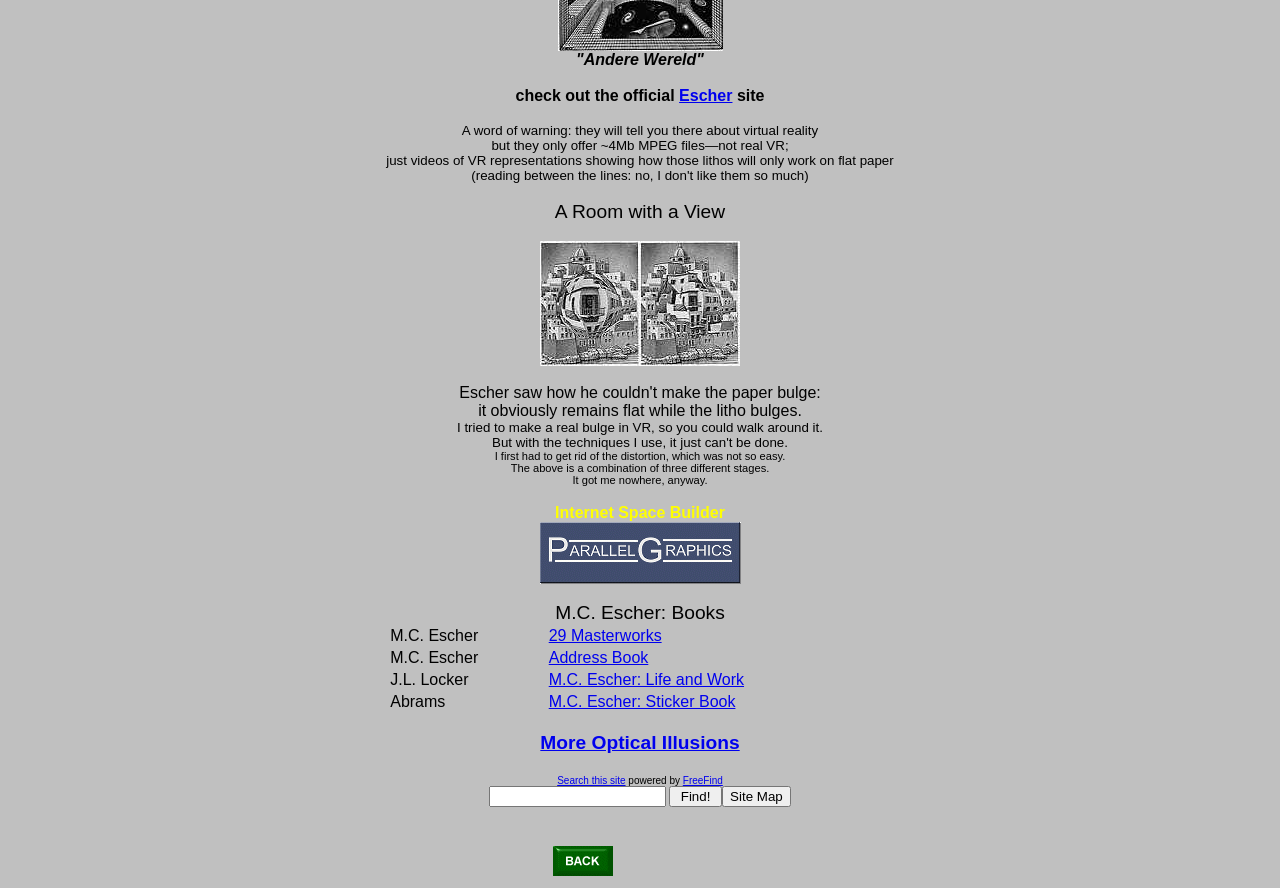Give a one-word or one-phrase response to the question: 
What is the name of the artist mentioned on this webpage?

M.C. Escher